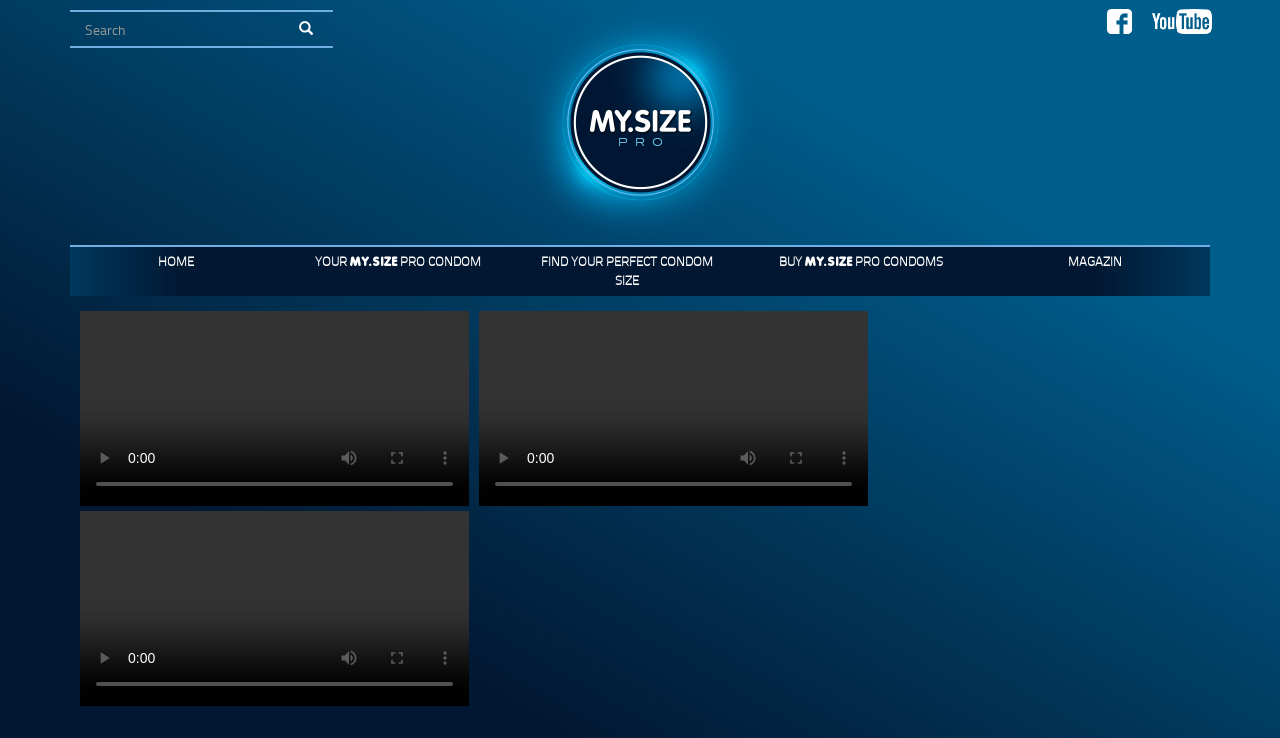Offer a meticulous description of the webpage's structure and content.

The webpage is about MY.SIZE, a brand that celebrates diversity and uniqueness. At the top, there is a logo of MY.SIZE, which is an image accompanied by a link with the same name. Below the logo, there is a search bar with a textbox and a button with a magnifying glass icon.

On the top-right corner, there are social media links to Facebook and YouTube, each represented by an image and a link. 

The main content area is divided into sections. On the left, there are four buttons: "HOME", "YOUR MY.SIZE PRO CONDOM", "FIND YOUR PERFECT CONDOM SIZE", and "BUY MY.SIZE PRO CONDOMS". On the right, there is a button labeled "MAGAZIN". 

Below these buttons, there are three figures, each containing a video player with buttons to play, mute, enter full screen, and show more media controls. The video players also have a slider to scrub through the video time. The three video players are arranged vertically, with the first one at the top-left, the second one at the top-right, and the third one at the bottom-left.